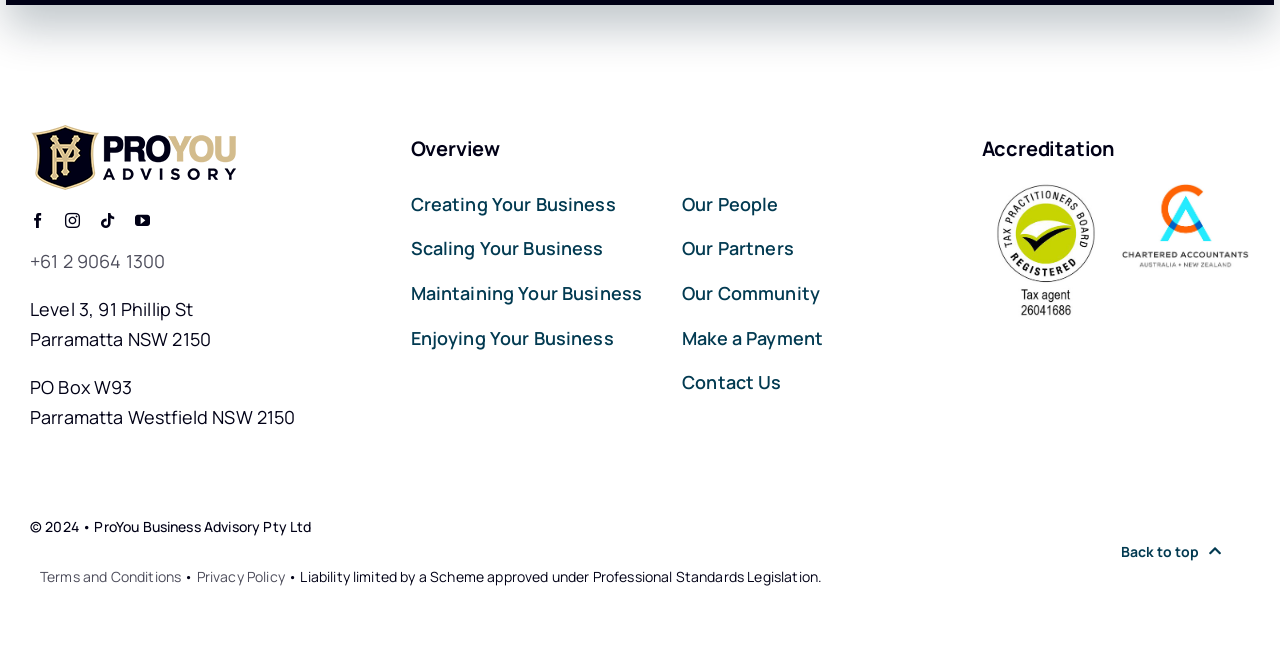Please identify the bounding box coordinates of the area I need to click to accomplish the following instruction: "Learn about Creating Your Business".

[0.321, 0.286, 0.504, 0.336]